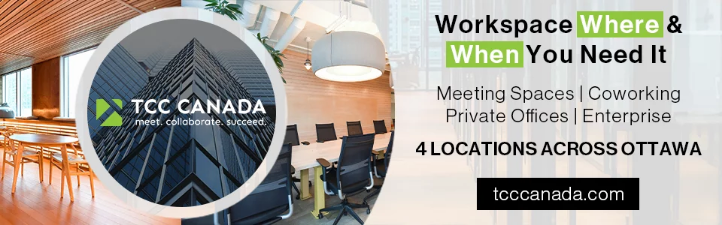Answer briefly with one word or phrase:
What is the tagline of TCC Canada?

meet. collaborate. succeed.